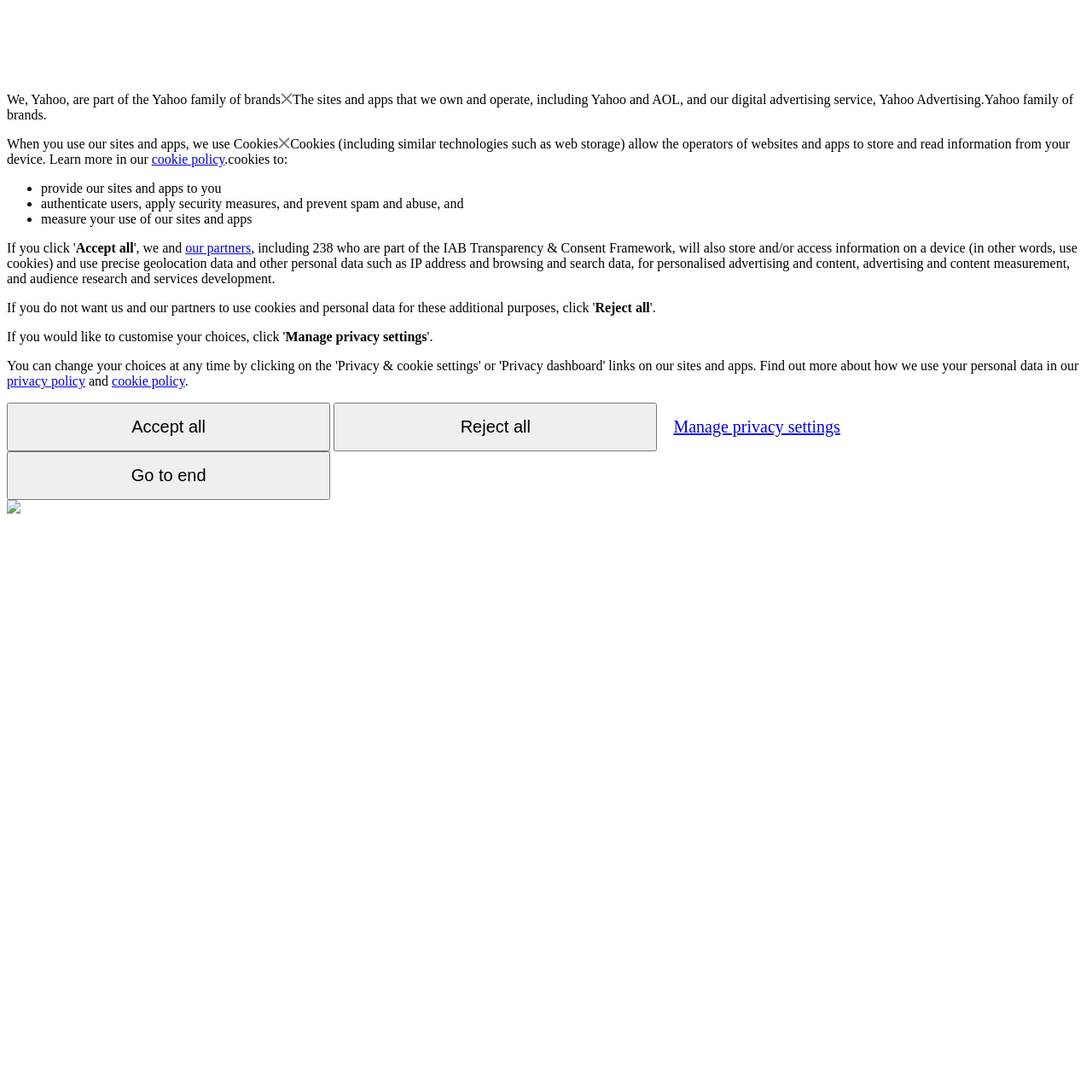Locate the bounding box of the UI element with the following description: "Go to end".

[0.006, 0.413, 0.302, 0.458]